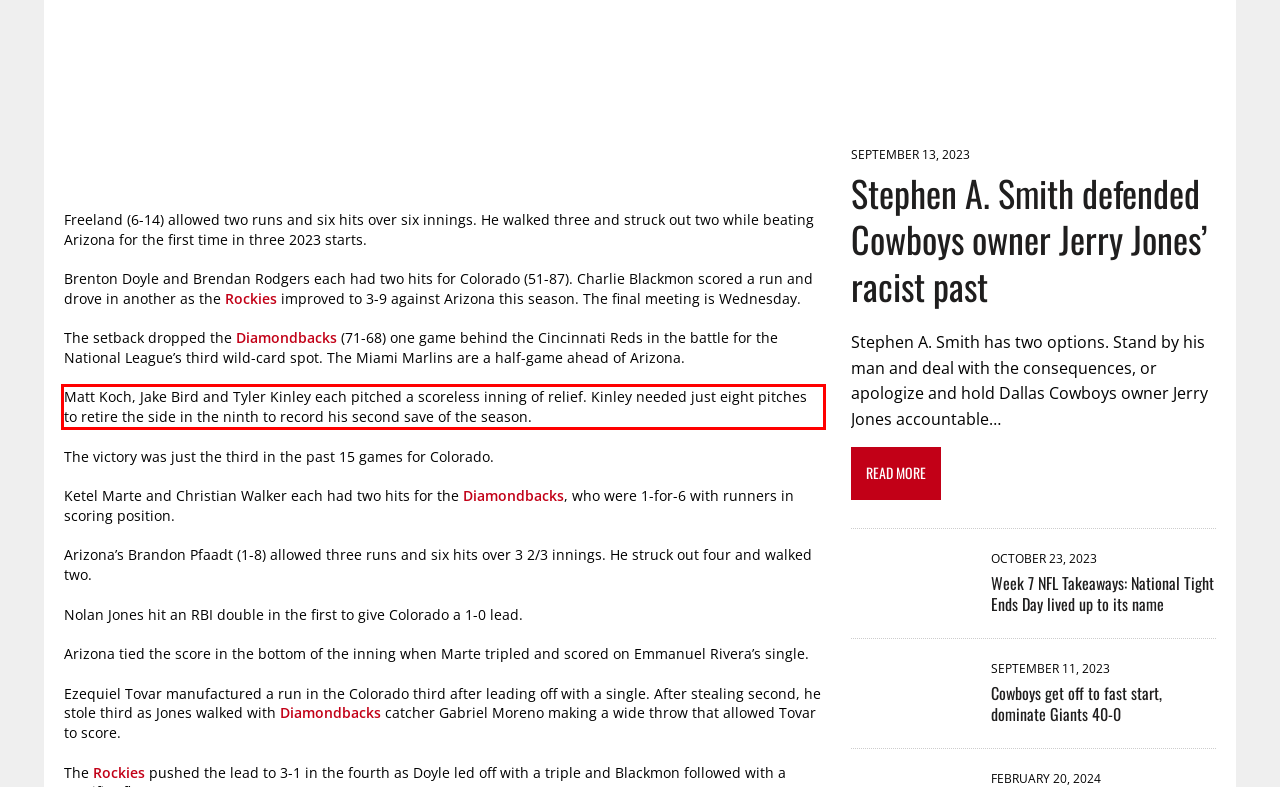You are looking at a screenshot of a webpage with a red rectangle bounding box. Use OCR to identify and extract the text content found inside this red bounding box.

Matt Koch, Jake Bird and Tyler Kinley each pitched a scoreless inning of relief. Kinley needed just eight pitches to retire the side in the ninth to record his second save of the season.